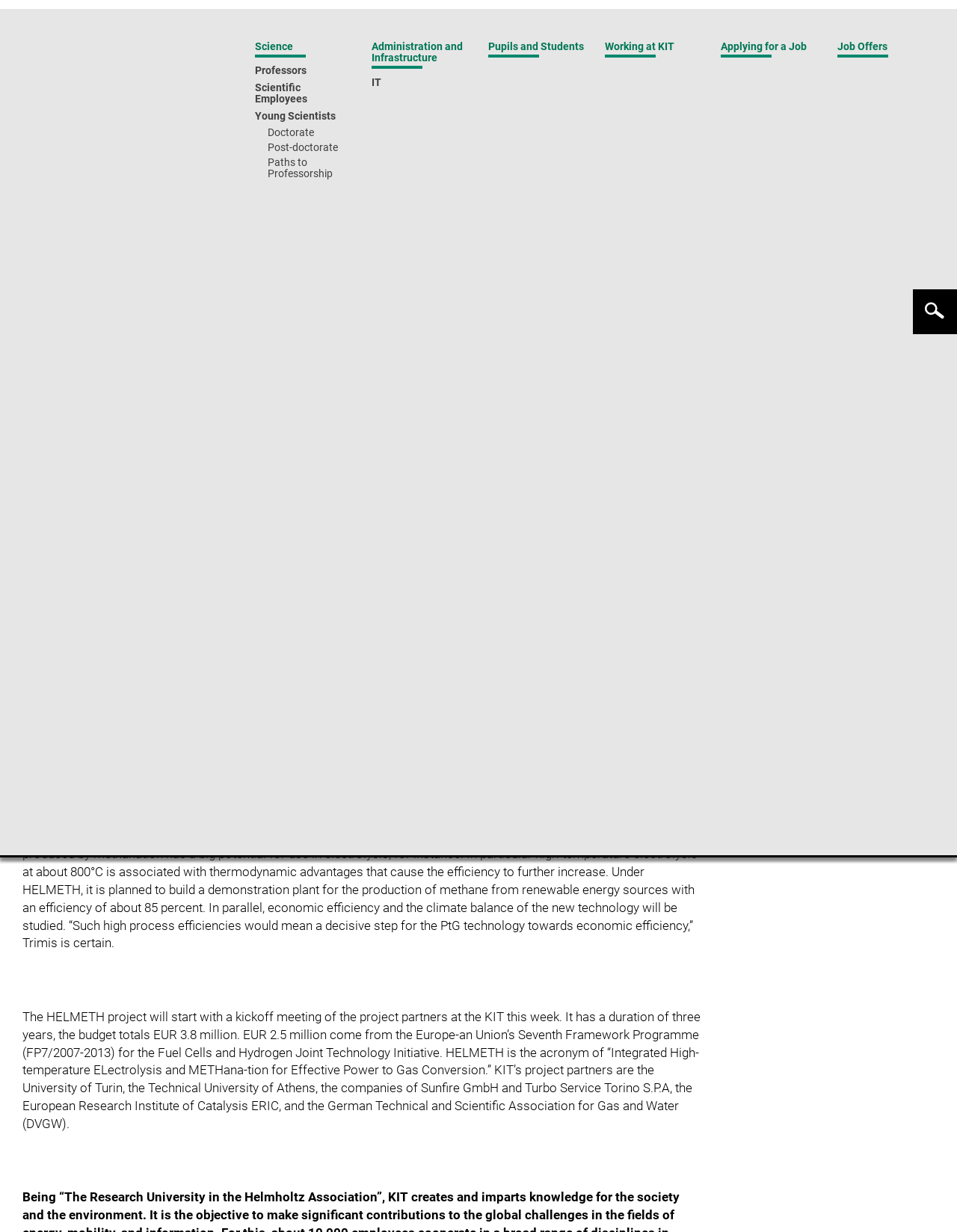Respond to the following question using a concise word or phrase: 
What is the purpose of the 'skip navigation' link?

To skip navigation